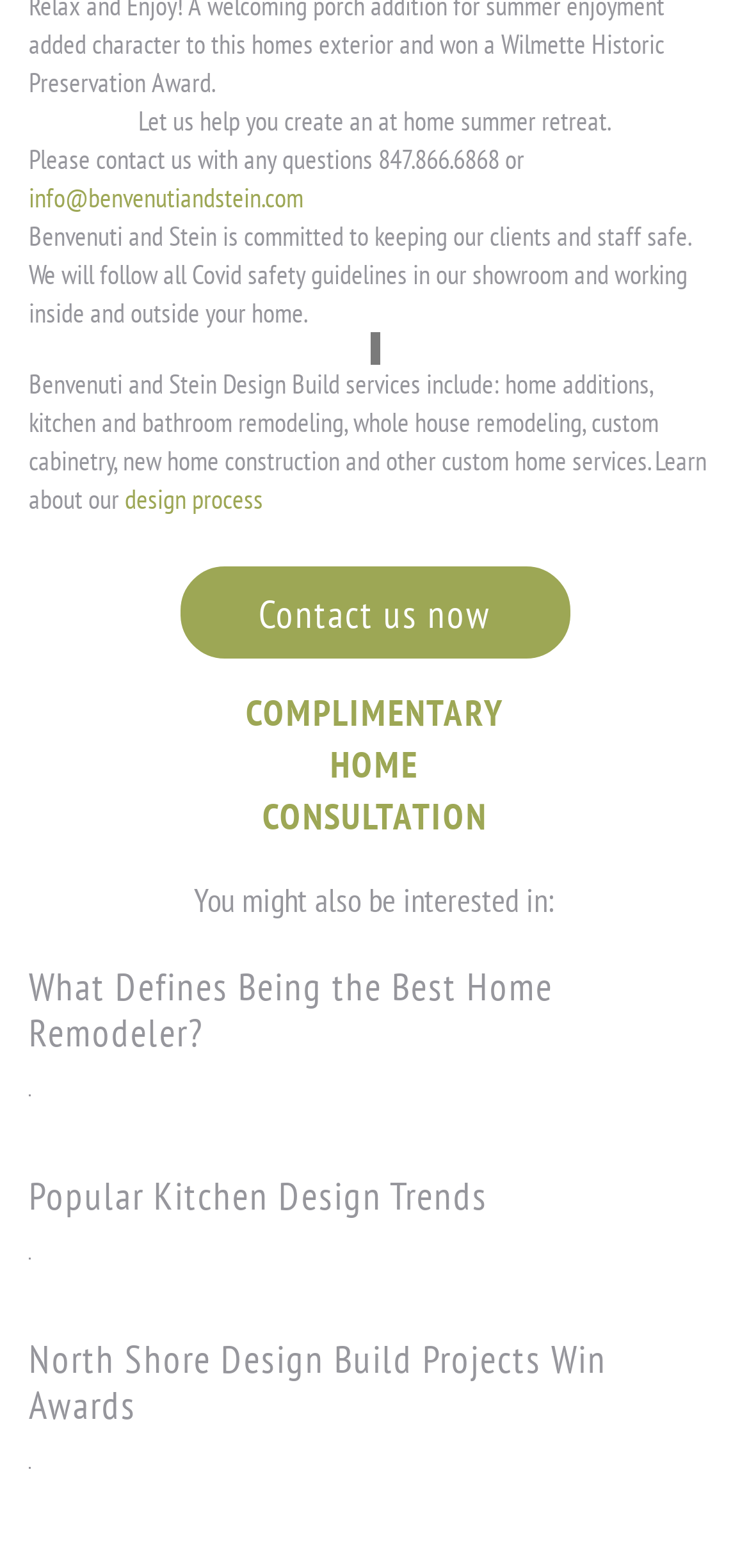Identify the bounding box coordinates for the UI element described as: "design process". The coordinates should be provided as four floats between 0 and 1: [left, top, right, bottom].

[0.167, 0.308, 0.351, 0.33]